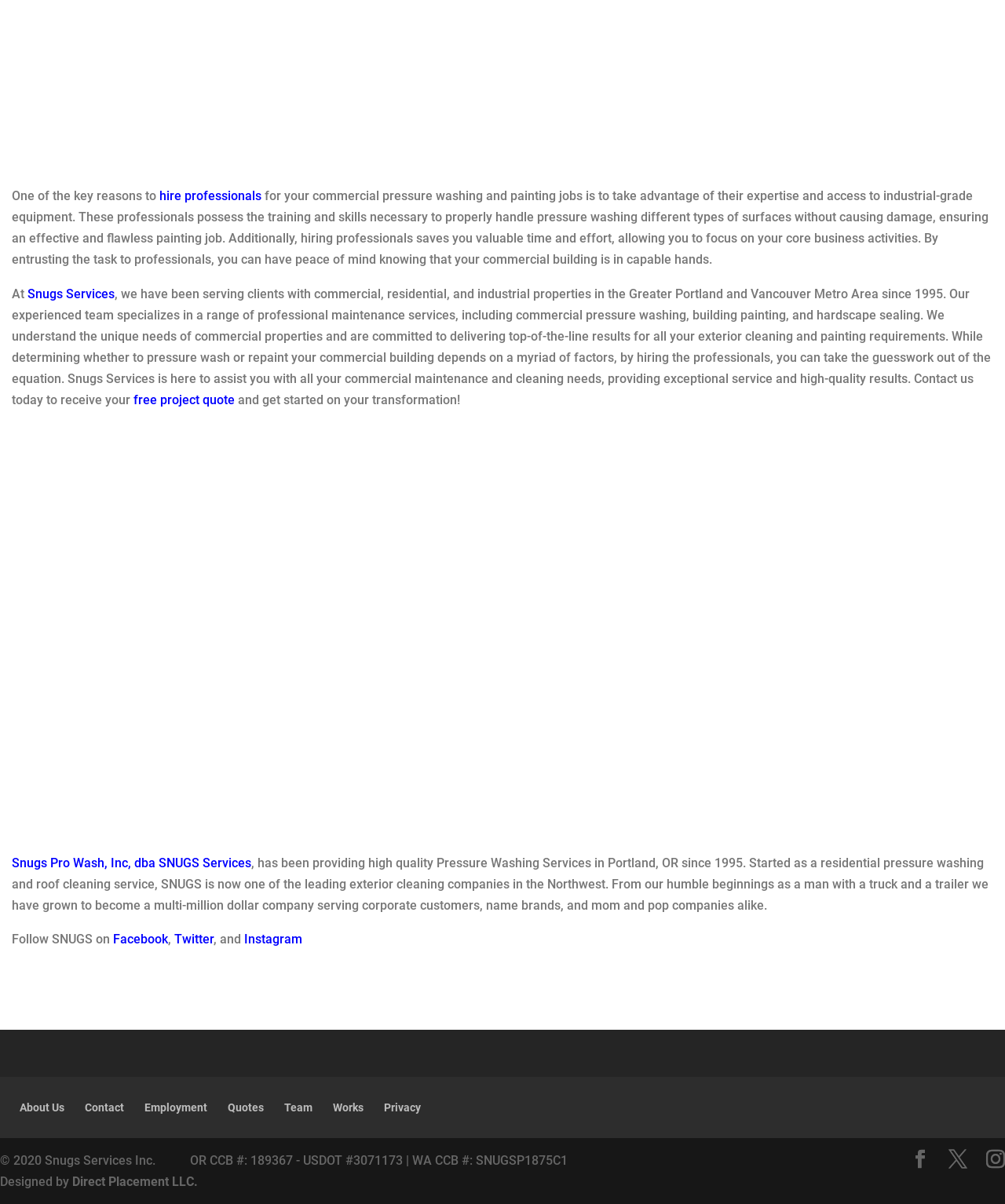Indicate the bounding box coordinates of the element that needs to be clicked to satisfy the following instruction: "Click on 'hire professionals'". The coordinates should be four float numbers between 0 and 1, i.e., [left, top, right, bottom].

[0.159, 0.156, 0.26, 0.169]